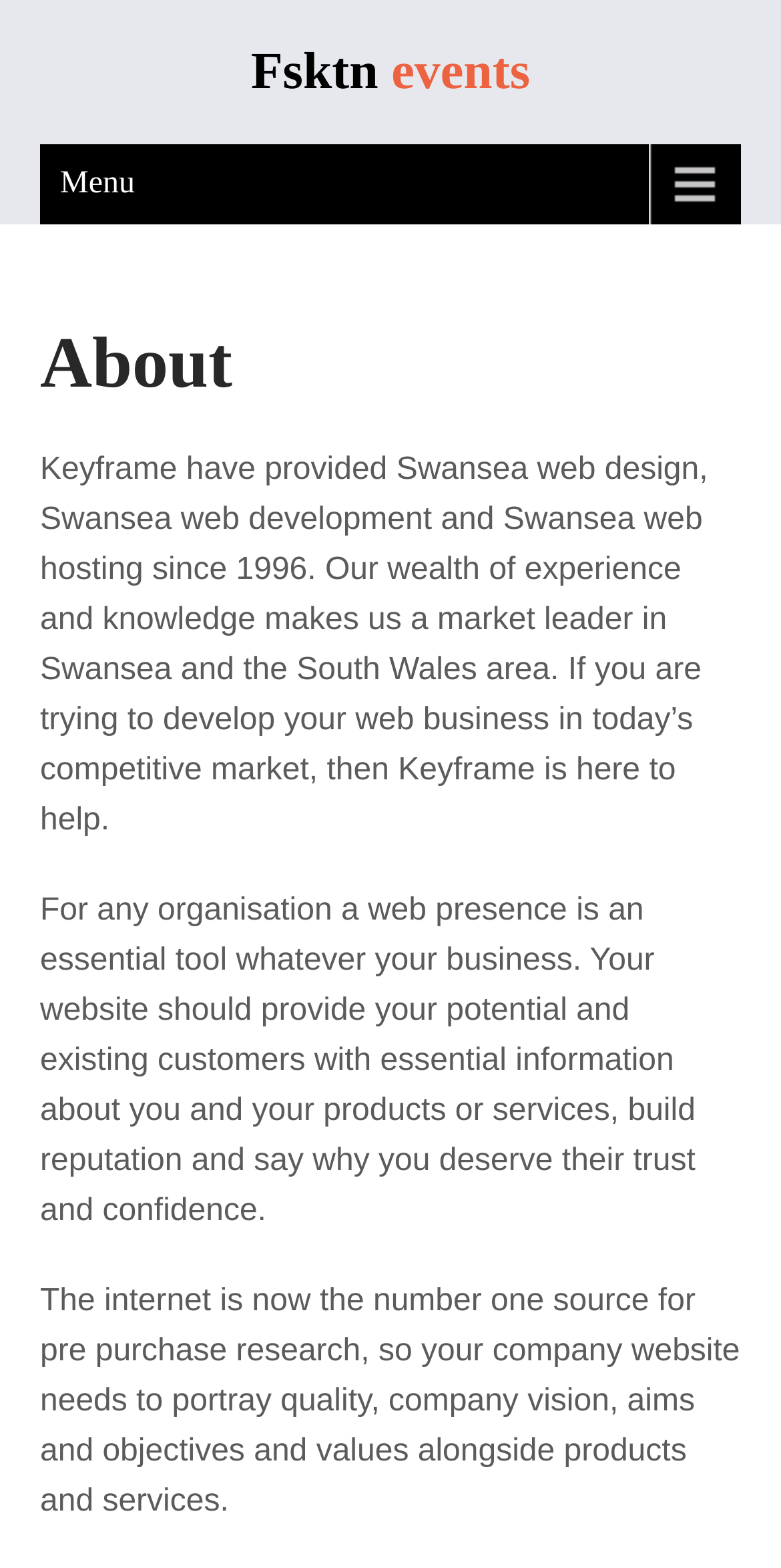What is the purpose of a company website?
Provide a detailed and extensive answer to the question.

According to the StaticText element, 'Your website should provide your potential and existing customers with essential information about you and your products or services, build reputation and say why you deserve their trust and confidence.' This suggests that the primary purpose of a company website is to provide essential information to customers.